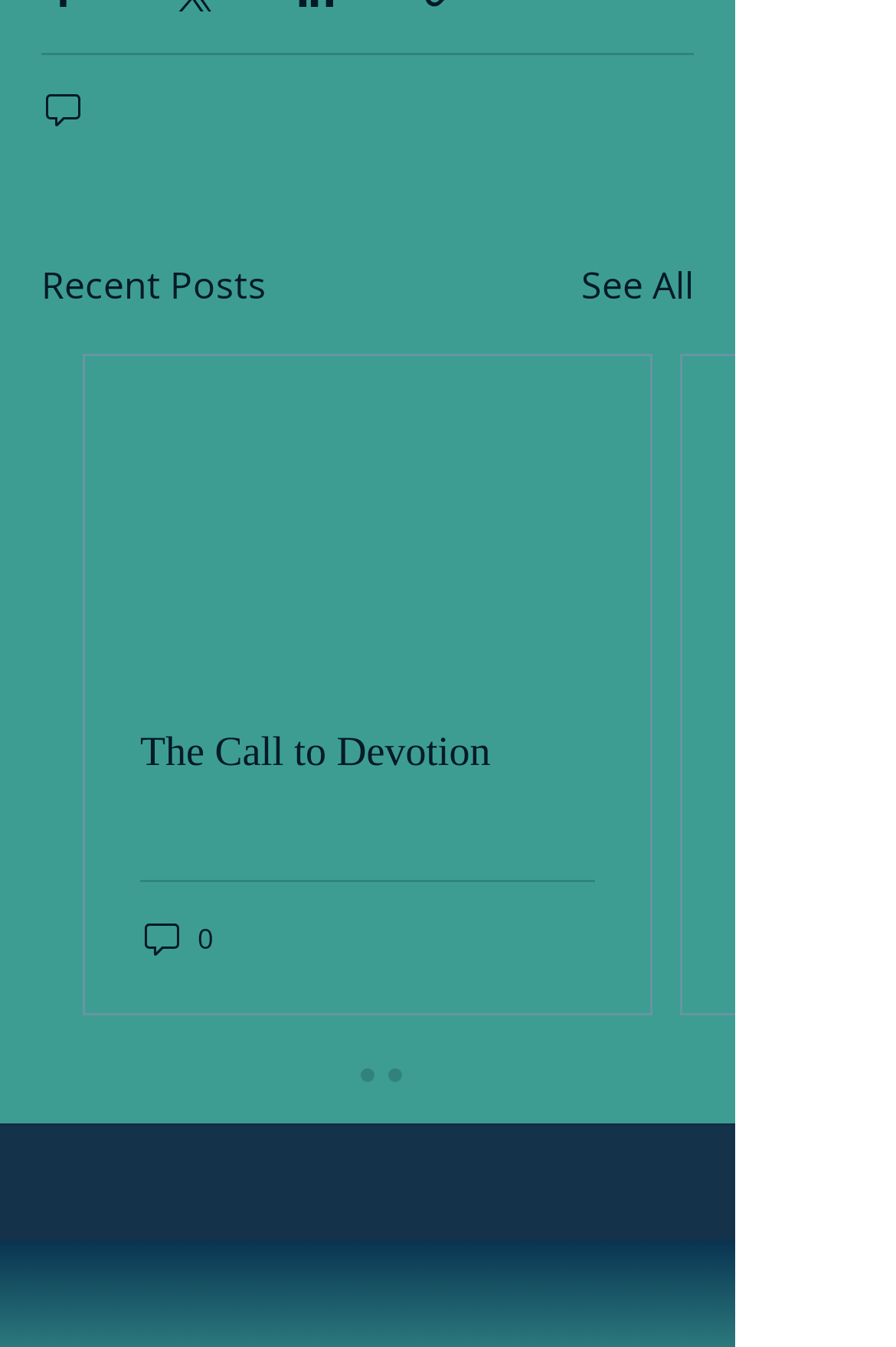How many links are visible on the webpage?
From the screenshot, supply a one-word or short-phrase answer.

1